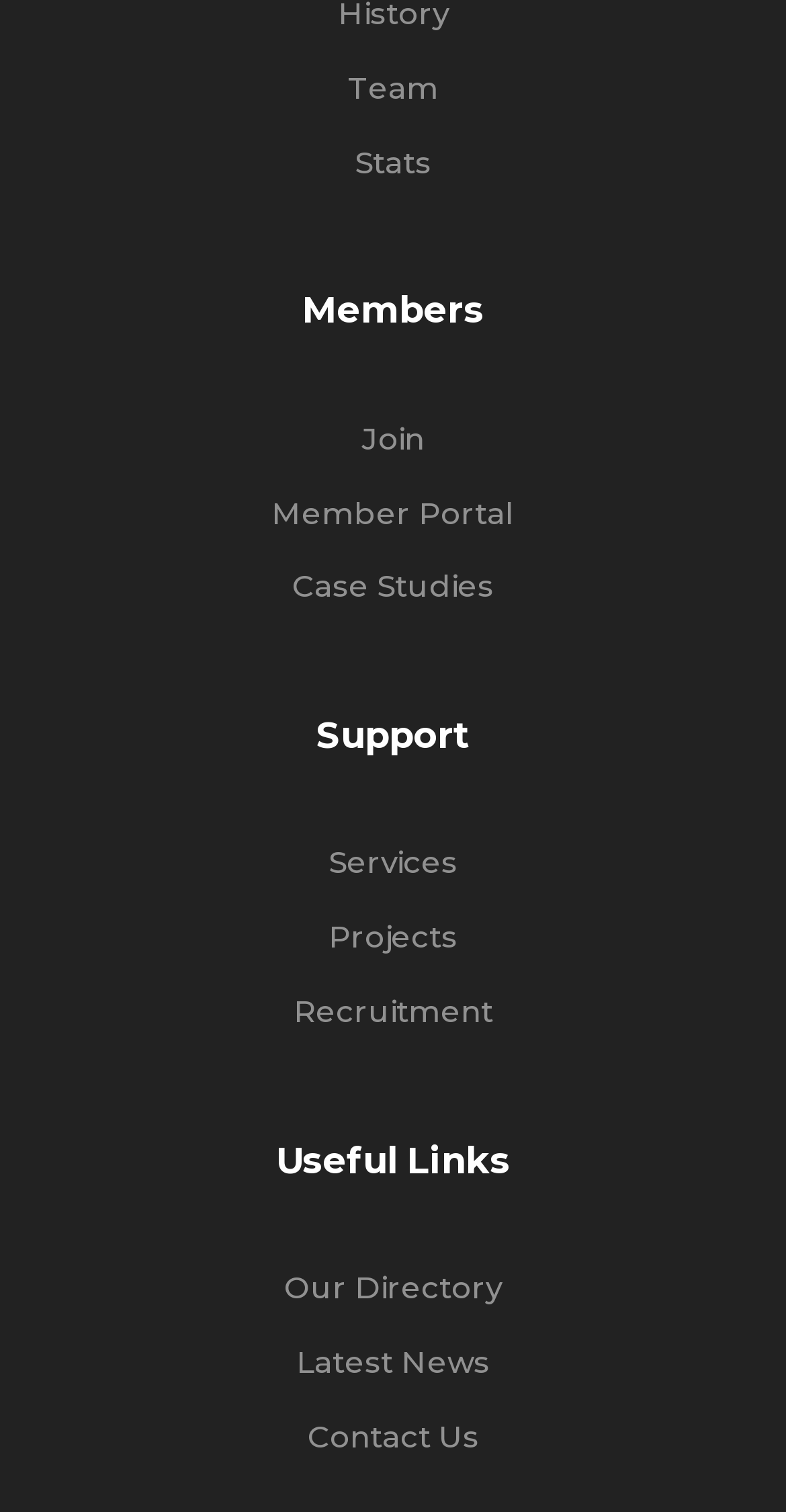Please determine the bounding box coordinates of the section I need to click to accomplish this instruction: "Get recruitment information".

[0.373, 0.656, 0.627, 0.682]